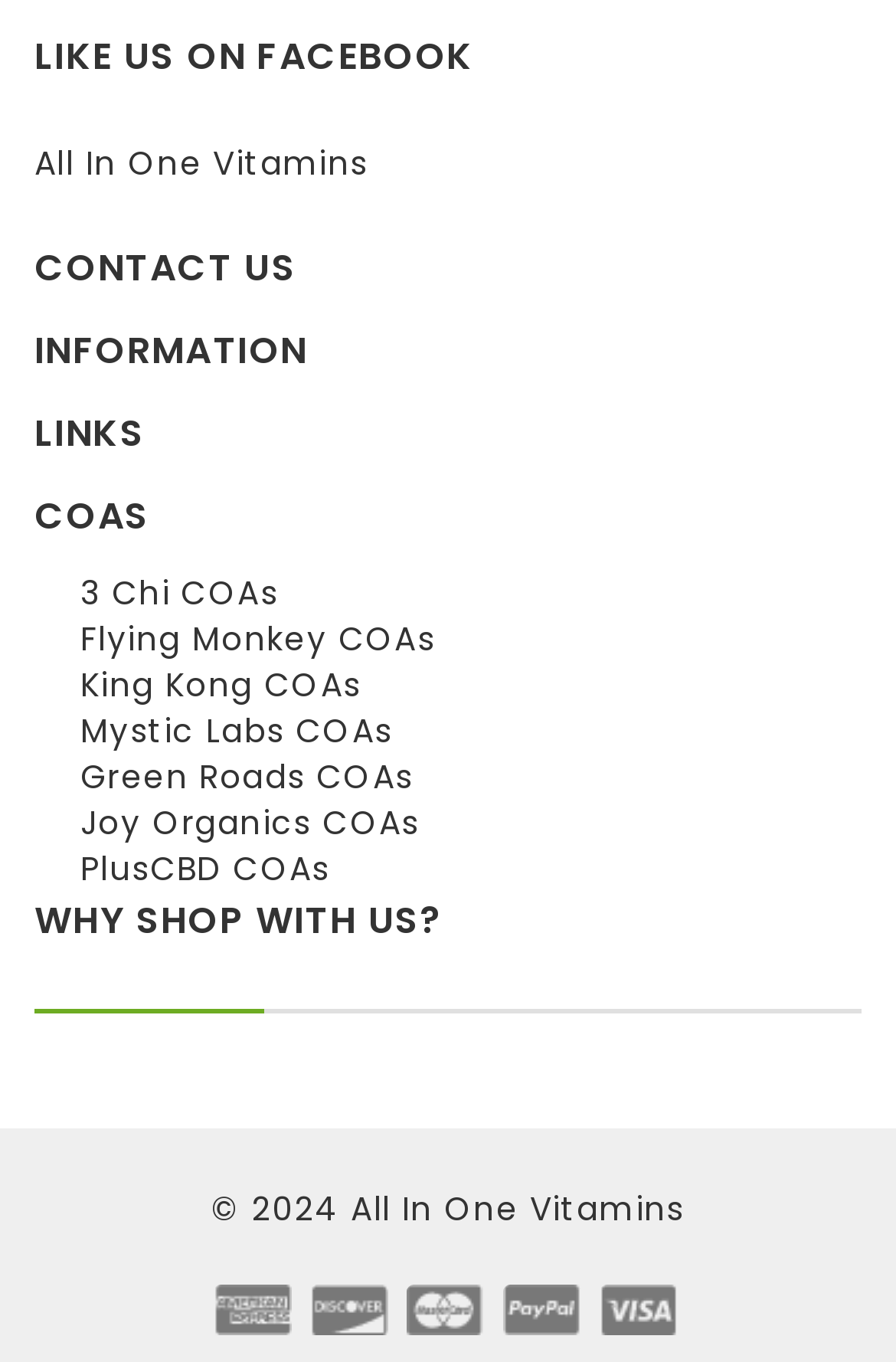What is the purpose of the 'CONTACT US' section?
Based on the image, answer the question in a detailed manner.

The question can be answered by looking at the heading 'CONTACT US' which suggests that this section is meant for users to get in touch with the website owners or administrators.